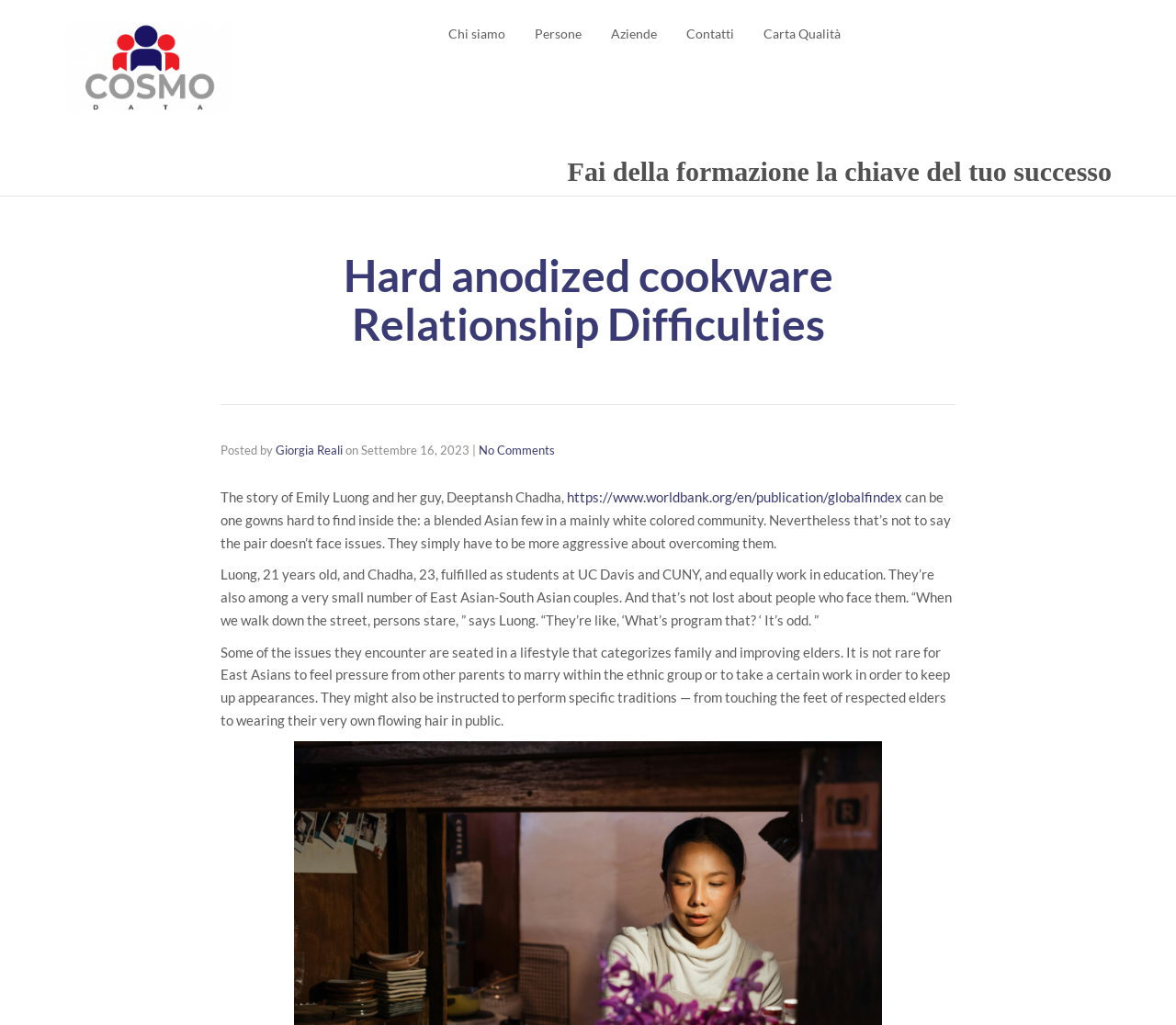Please pinpoint the bounding box coordinates for the region I should click to adhere to this instruction: "Read the article about Emily Luong and her guy".

[0.188, 0.477, 0.809, 0.537]